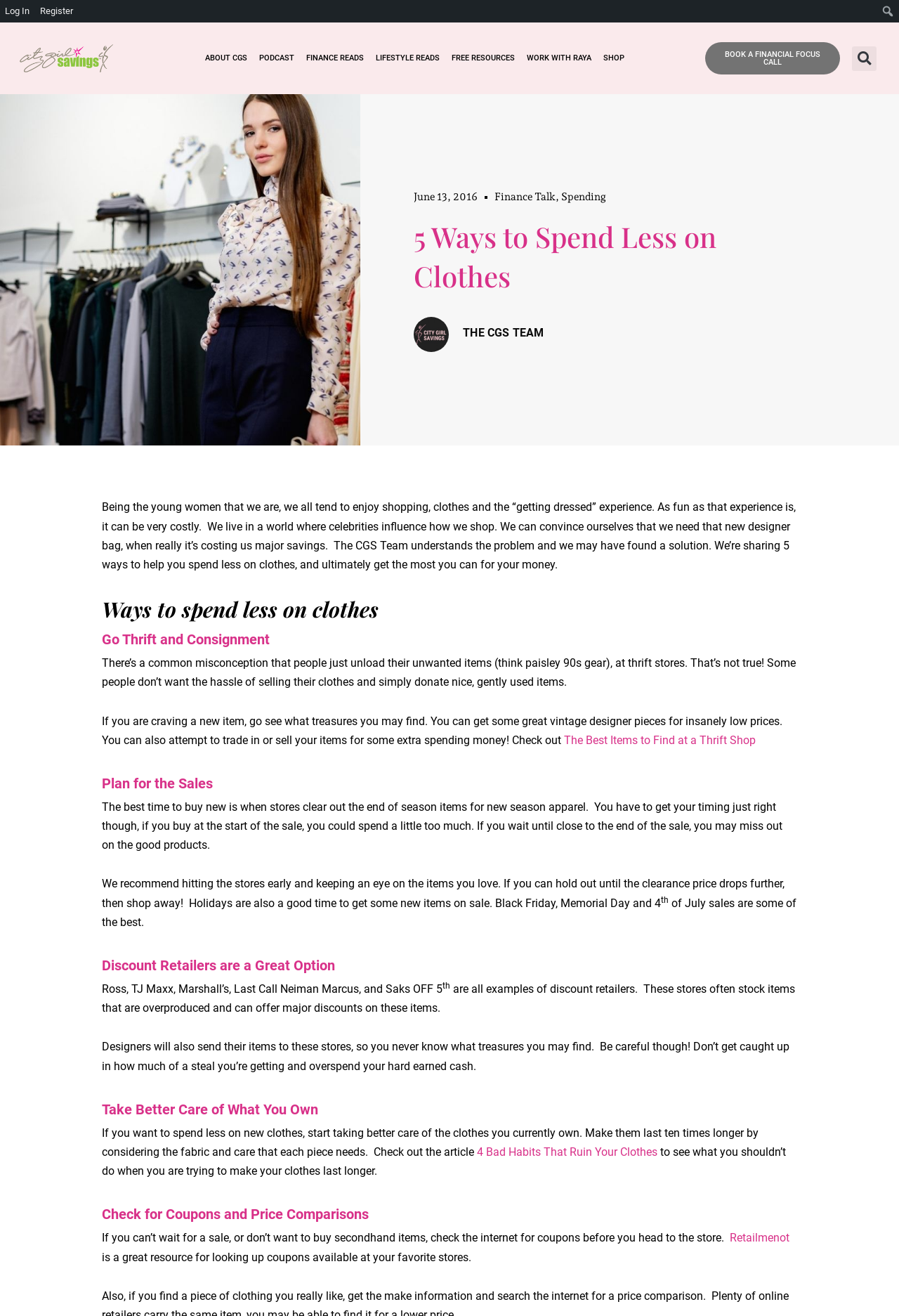Examine the image carefully and respond to the question with a detailed answer: 
What type of stores are Ross, TJ Maxx, and Marshall’s?

The webpage mentions Ross, TJ Maxx, Marshall’s, Last Call Neiman Marcus, and Saks OFF 5th as examples of discount retailers, implying that they offer major discounts on items.